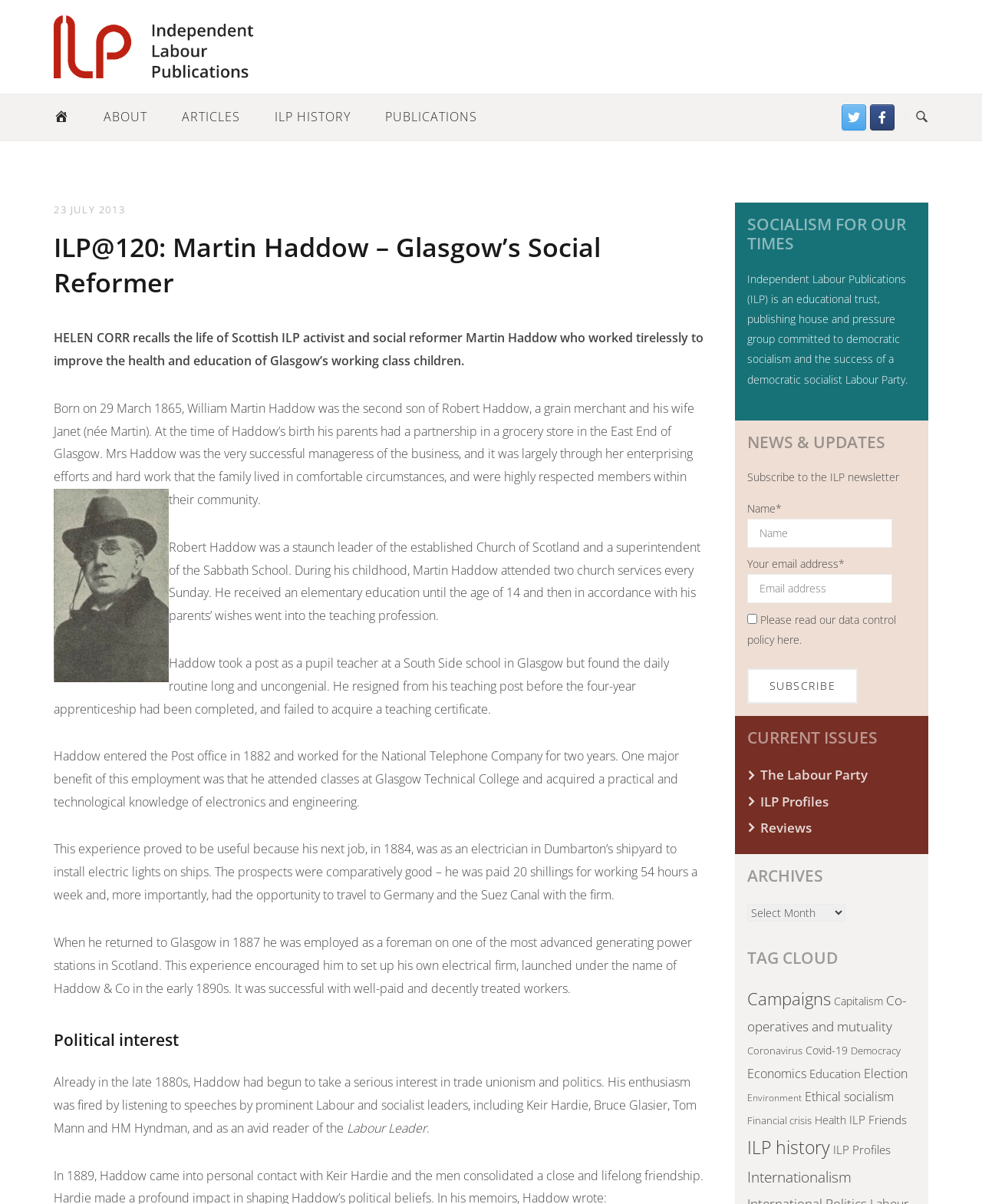What is the name of the publication house mentioned on this webpage?
From the details in the image, answer the question comprehensively.

The webpage has a heading 'SOCIALISM FOR OUR TIMES' and a static text 'Independent Labour Publications (ILP) is an educational trust, publishing house and pressure group committed to democratic socialism and the success of a democratic socialist Labour Party.' which mentions the name of the publication house.